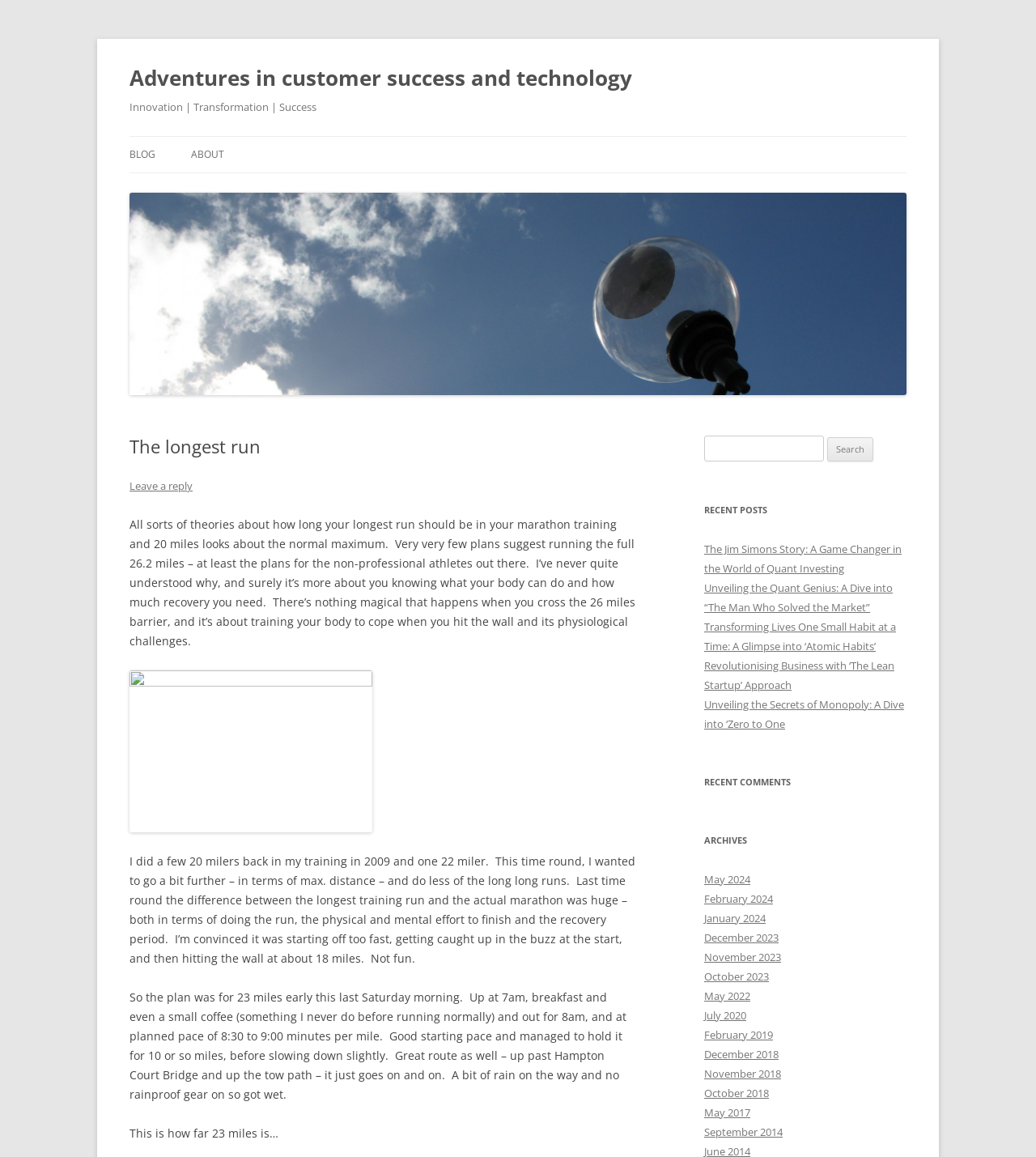Given the element description "Blog", identify the bounding box of the corresponding UI element.

[0.125, 0.118, 0.15, 0.149]